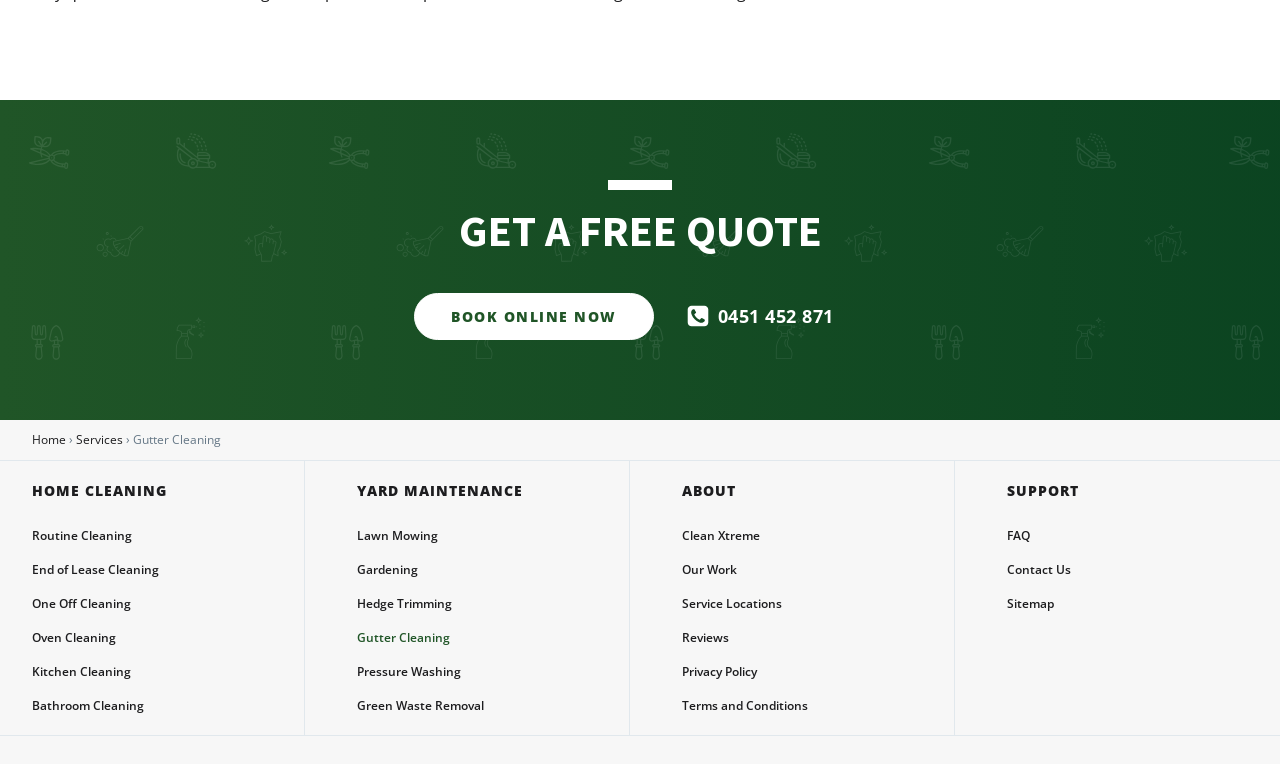Identify the bounding box coordinates of the region I need to click to complete this instruction: "Book online now".

[0.324, 0.383, 0.511, 0.445]